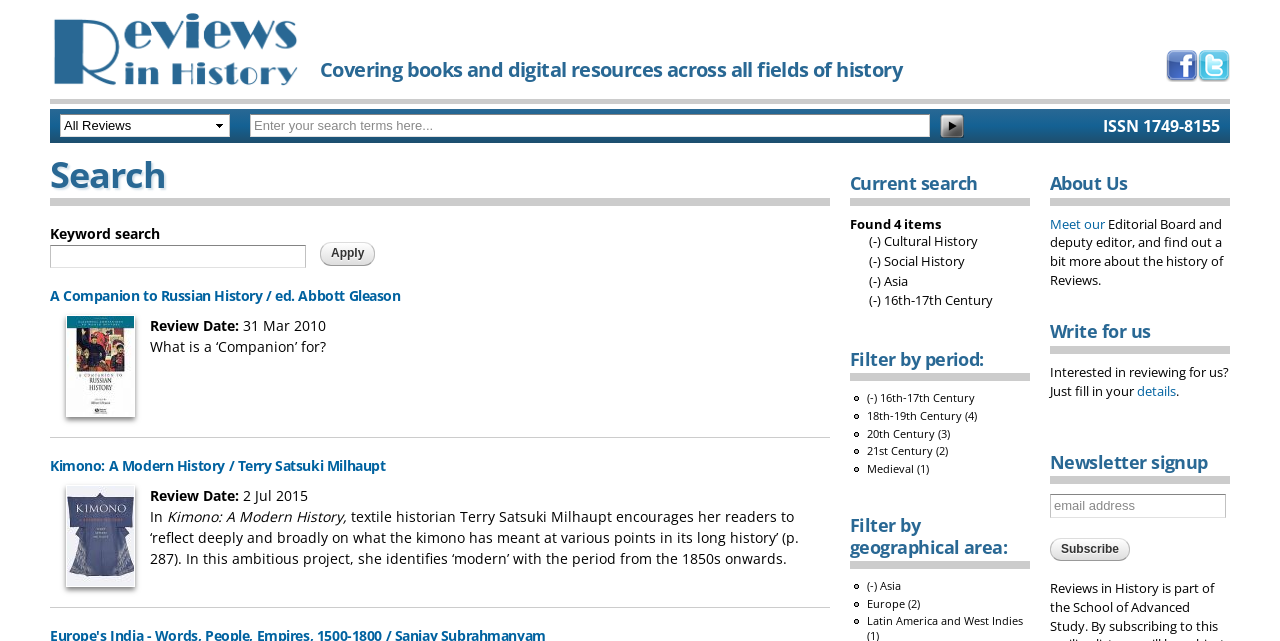Using details from the image, please answer the following question comprehensively:
What is the ISSN of this journal?

I found the ISSN by looking at the static text element 'ISSN 1749-8155' located at the top right corner of the webpage.